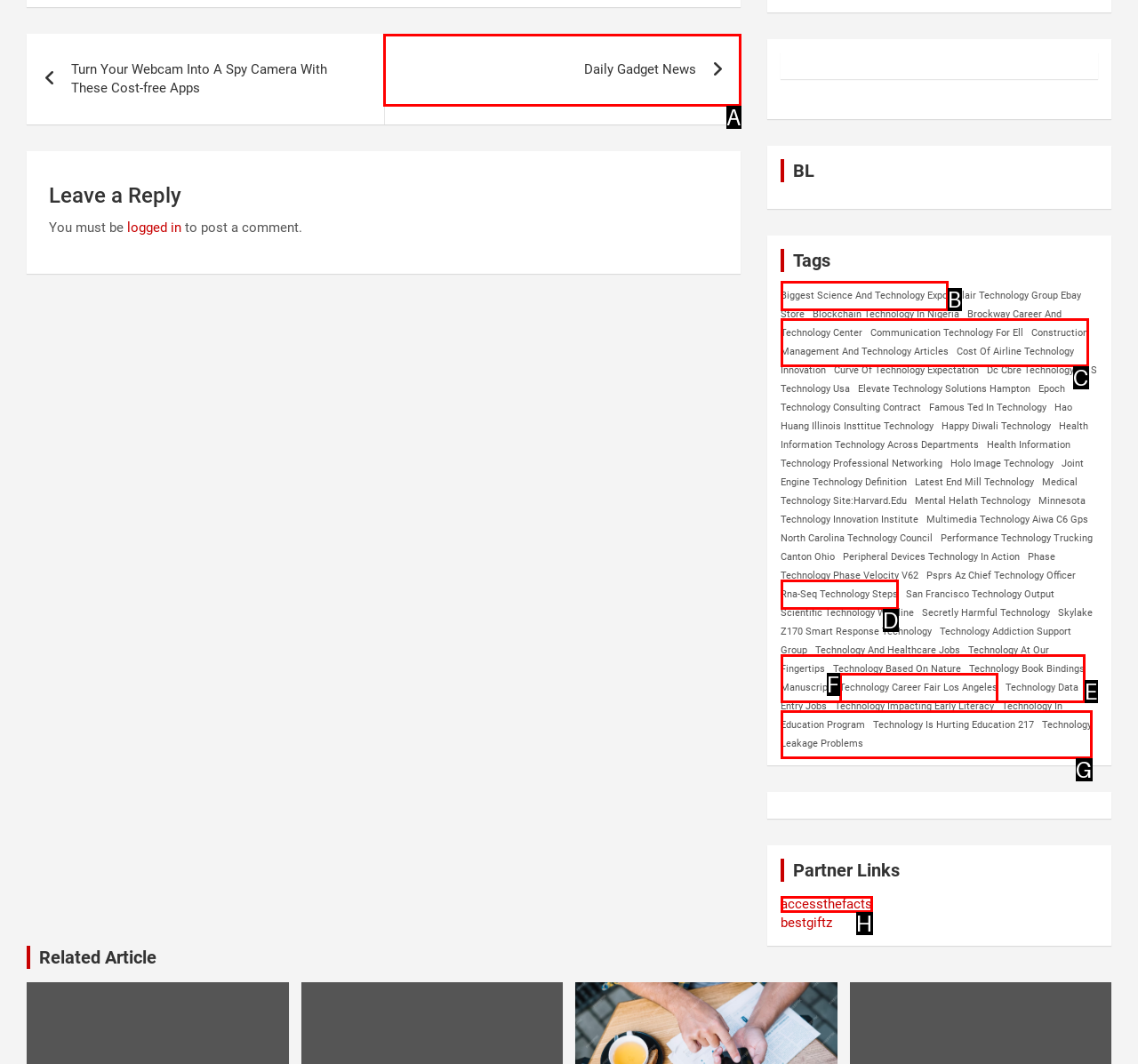Select the letter from the given choices that aligns best with the description: Daily Gadget News. Reply with the specific letter only.

A